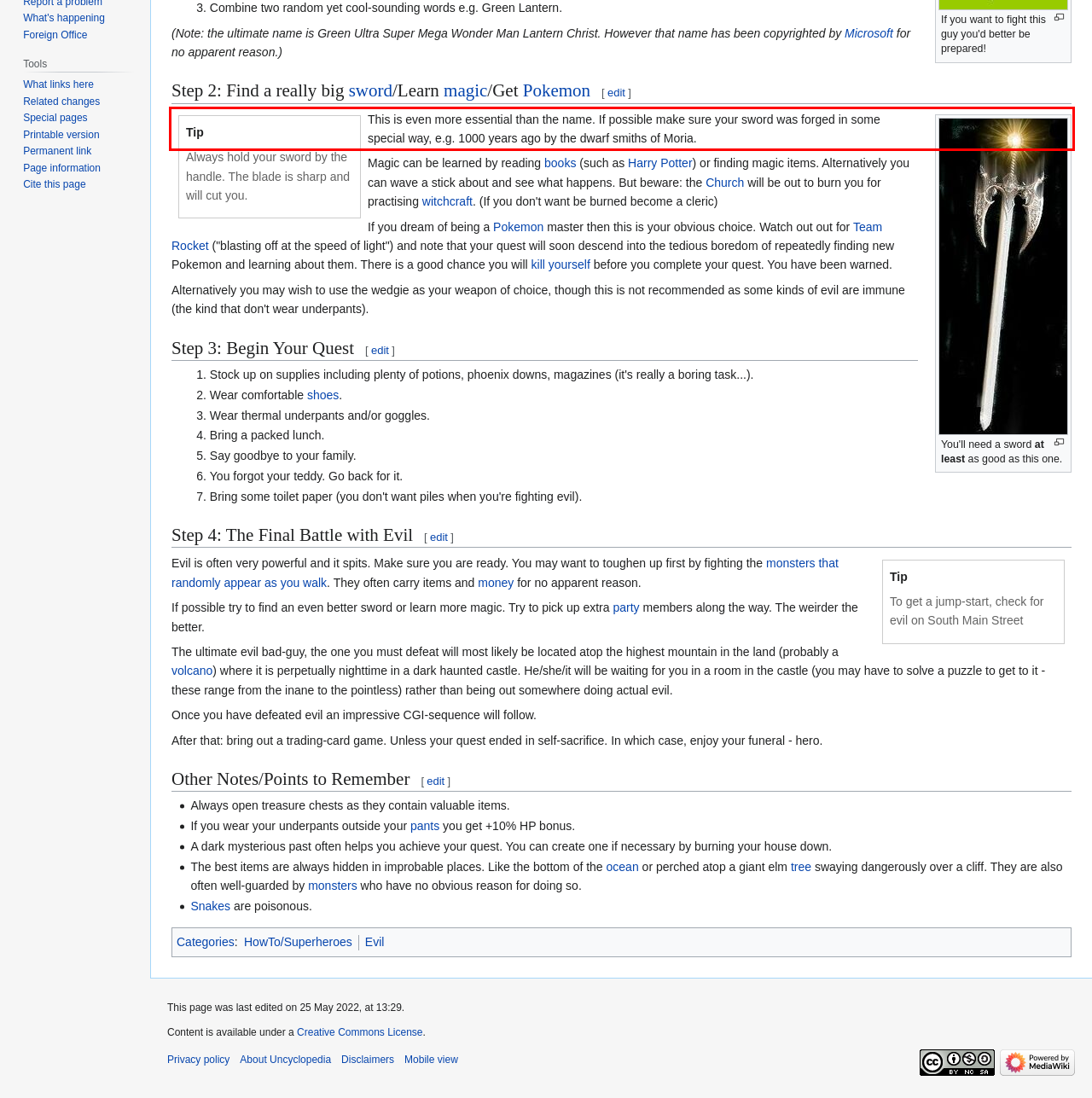Please examine the webpage screenshot containing a red bounding box and use OCR to recognize and output the text inside the red bounding box.

This is even more essential than the name. If possible make sure your sword was forged in some special way, e.g. 1000 years ago by the dwarf smiths of Moria.